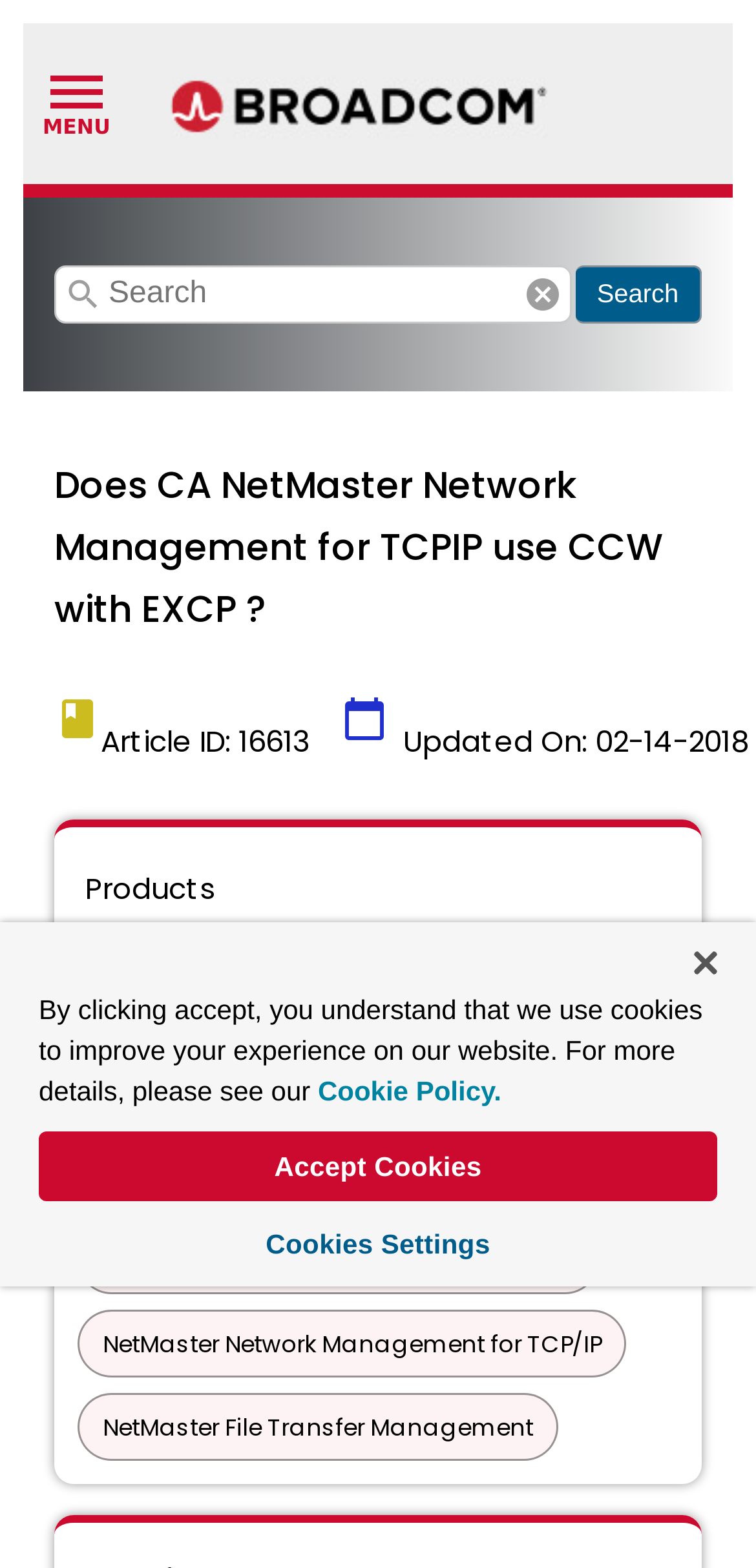From the given element description: "cancel", find the bounding box for the UI element. Provide the coordinates as four float numbers between 0 and 1, in the order [left, top, right, bottom].

[0.692, 0.175, 0.744, 0.2]